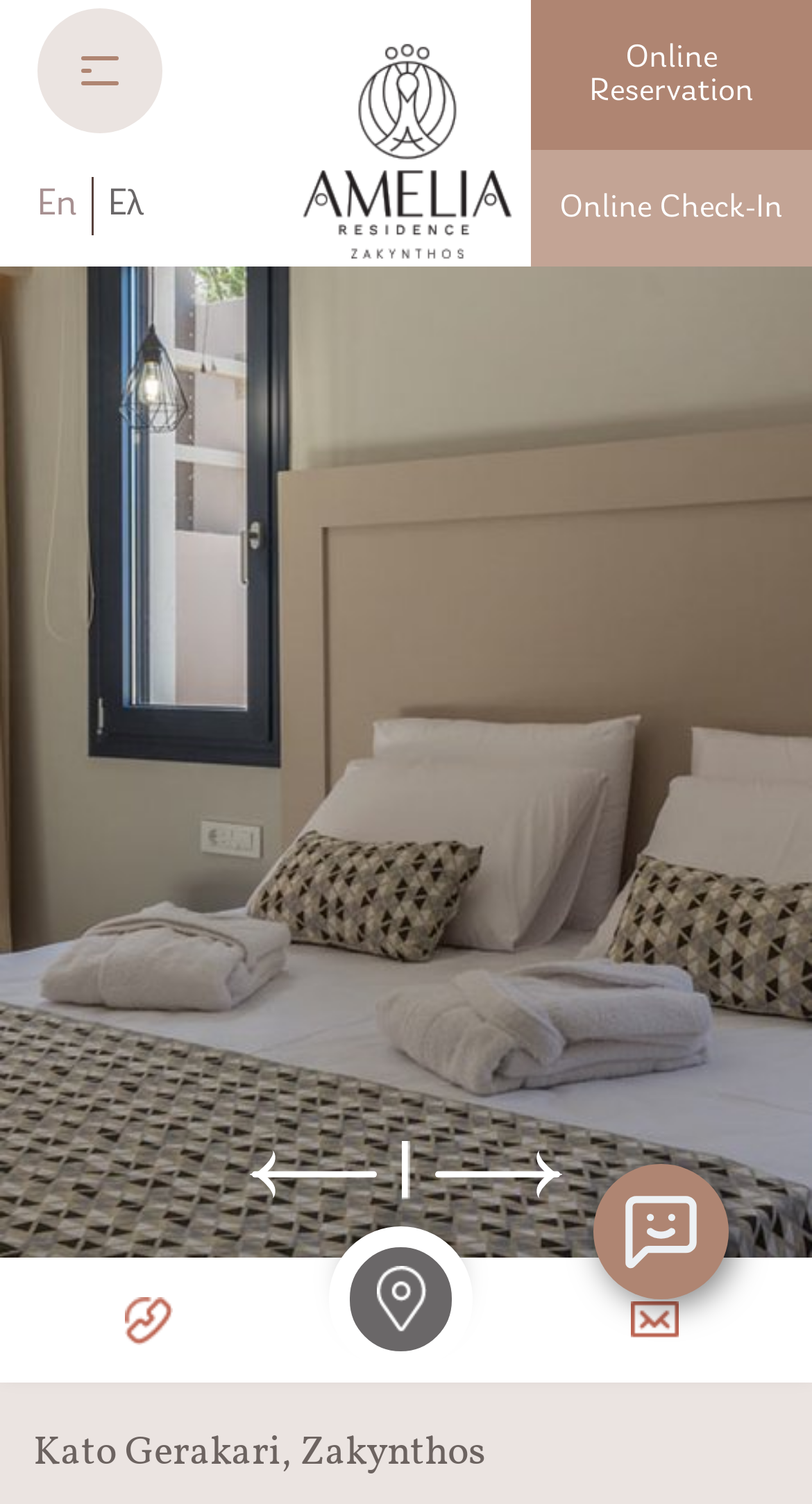Extract the heading text from the webpage.

Welcome to Amelia Residence